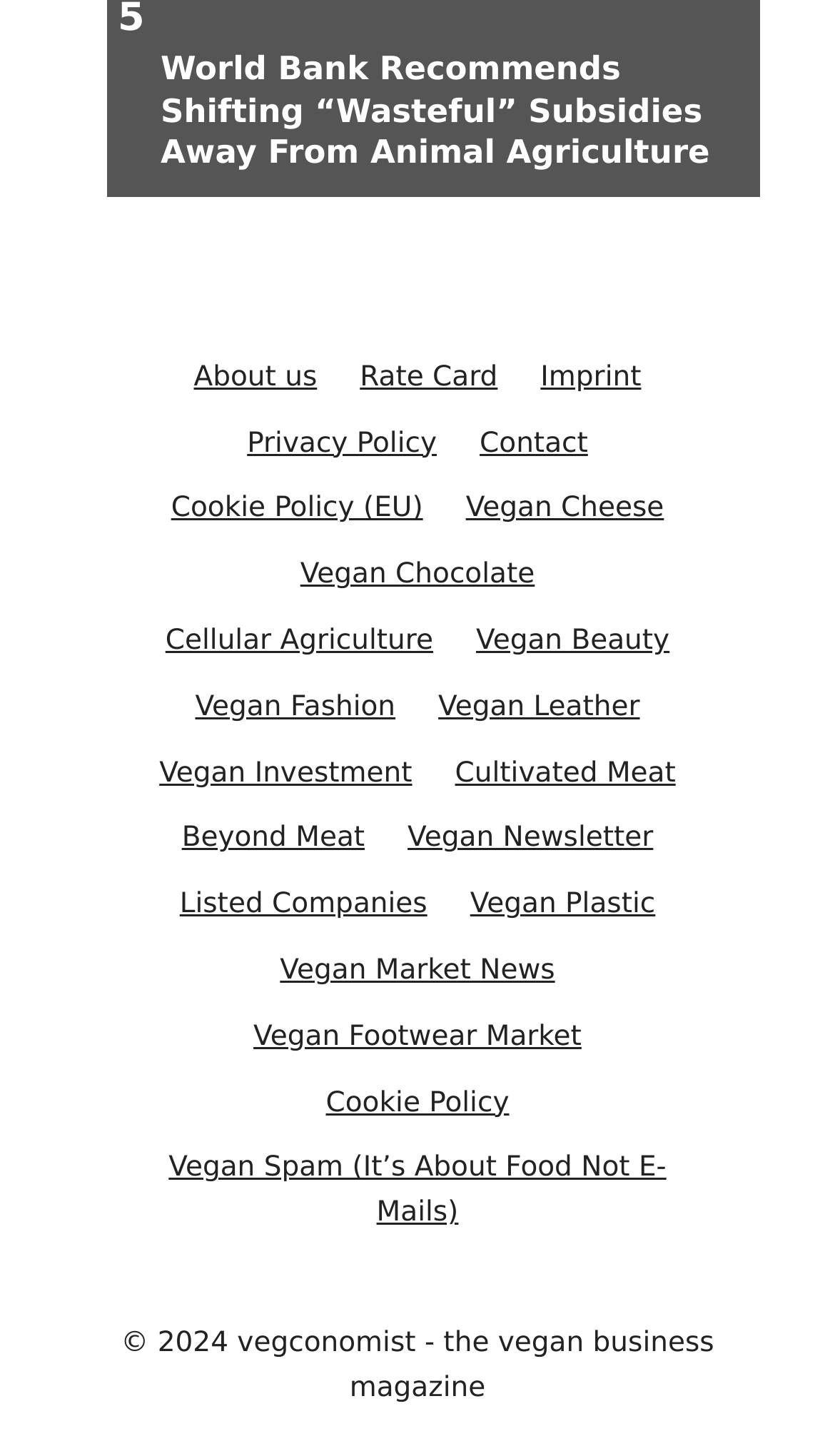Give a concise answer of one word or phrase to the question: 
How many links are in the footer?

24